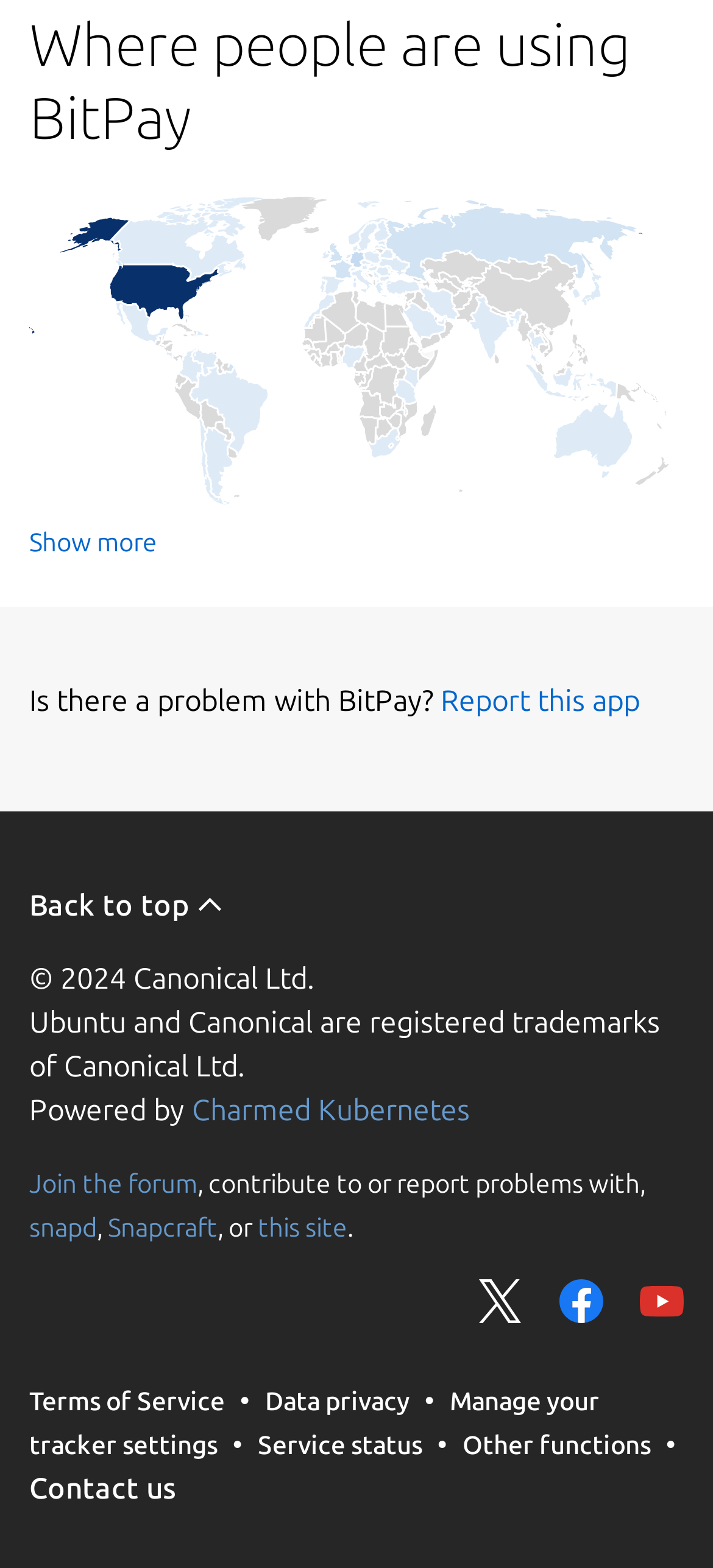Use a single word or phrase to answer the following:
What is the purpose of the 'Report this app' link?

to report a problem